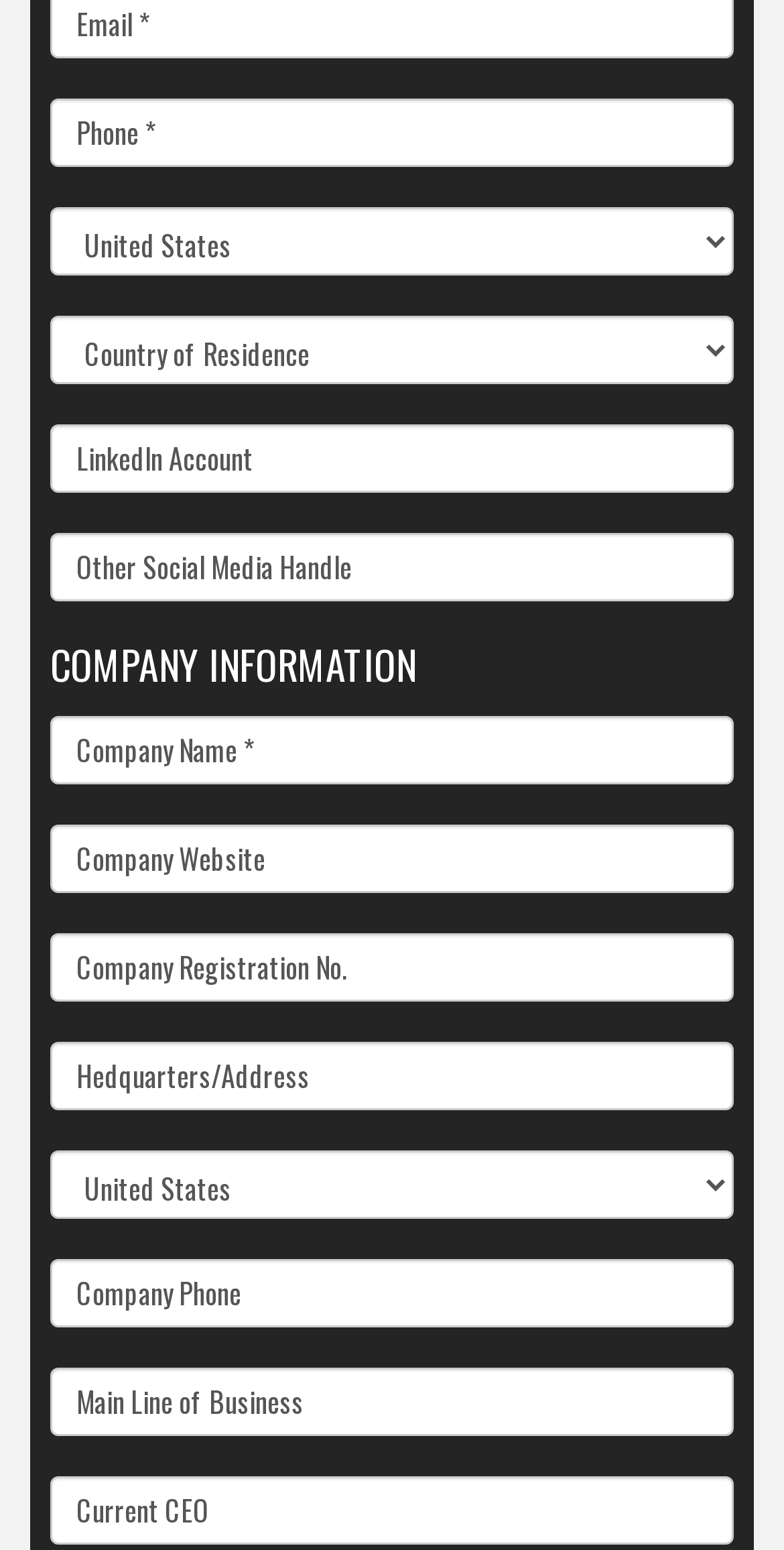How many comboboxes are there?
Based on the image, provide a one-word or brief-phrase response.

3